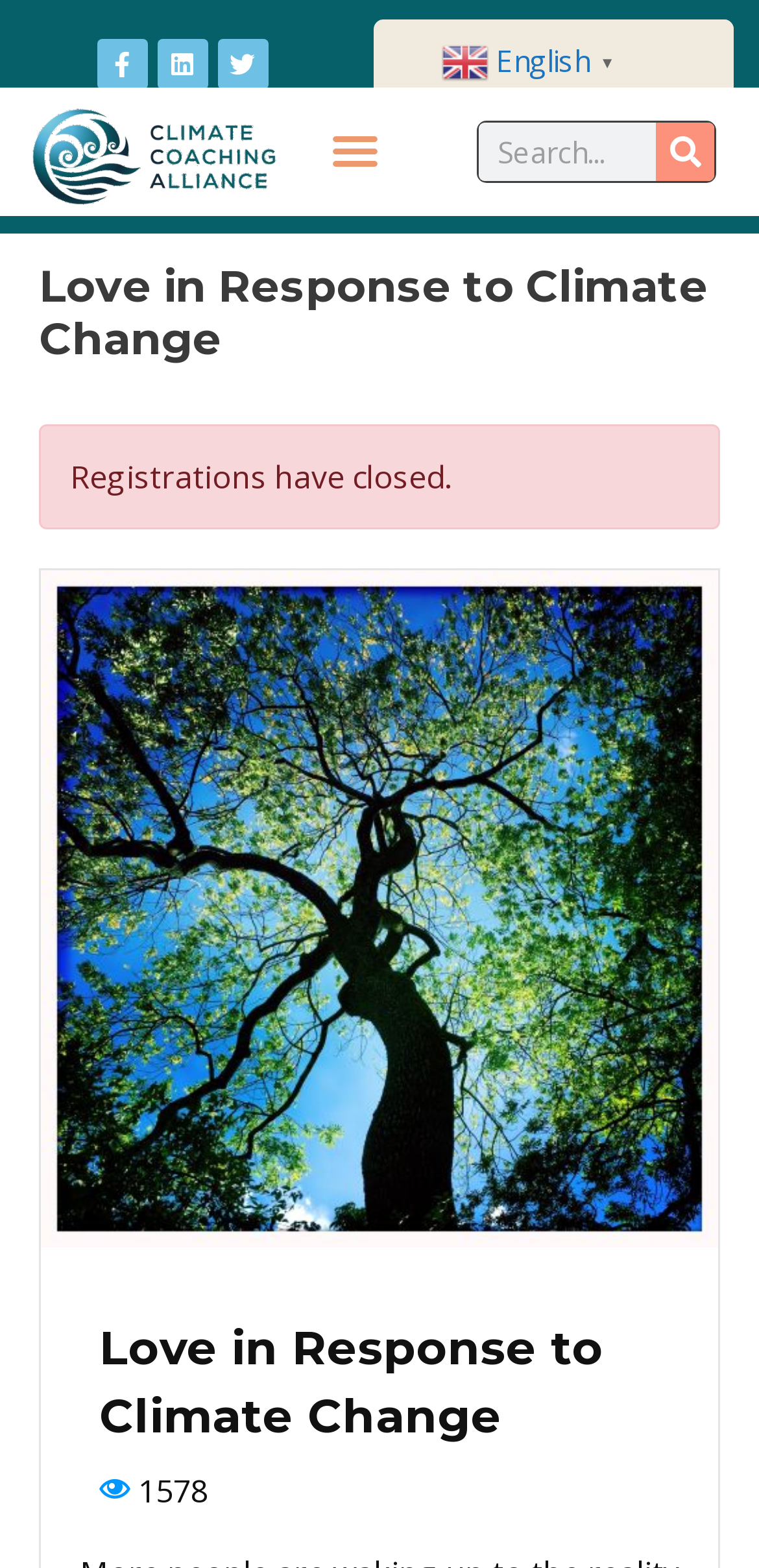How many social media links are there?
Examine the image and give a concise answer in one word or a short phrase.

3